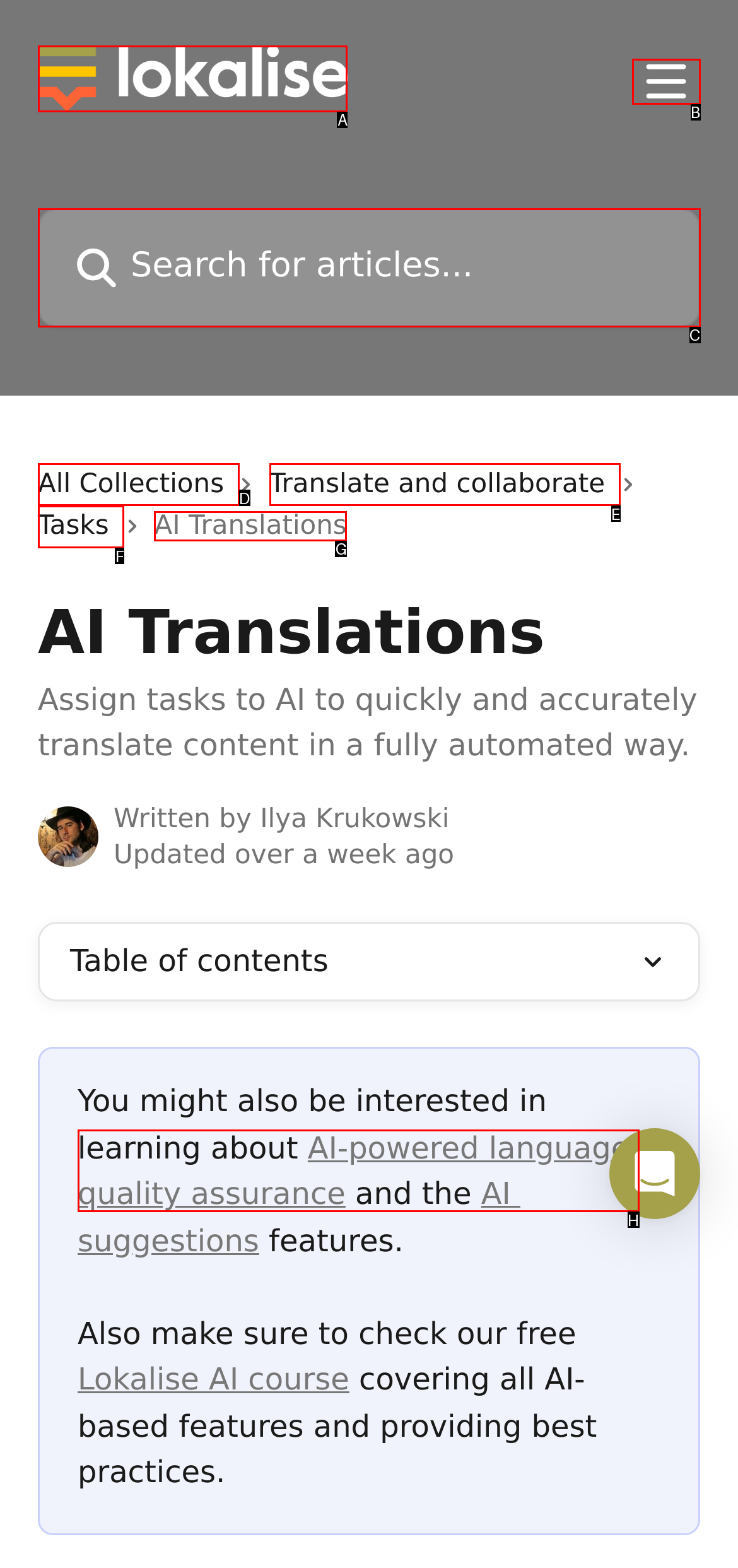To complete the instruction: Read about AI Translations, which HTML element should be clicked?
Respond with the option's letter from the provided choices.

G